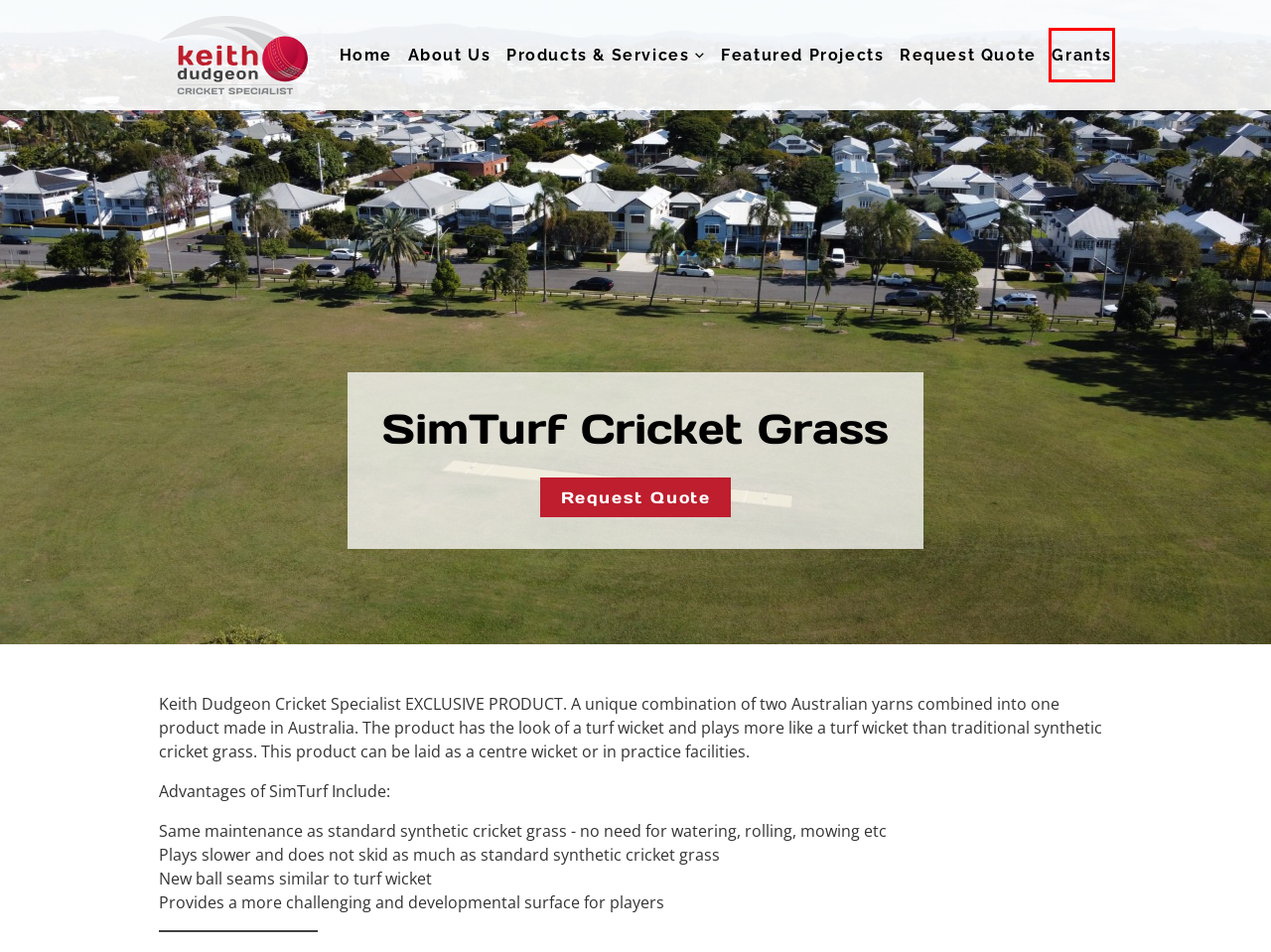You have a screenshot of a webpage with a red rectangle bounding box around an element. Identify the best matching webpage description for the new page that appears after clicking the element in the bounding box. The descriptions are:
A. Keith Dudgeon Cricket Specialist - Cricket Facilities
B. Featured Projects - KD Cricket
C. Cricket Infrastructure Grant Funding - KD Cricket
D. About Us - Keith Dudgeon Cricket Specialist (cricketconstruction.com.au)
E. Request Quote - Keith Dudgeon Cricket Specialist (cricketconstruction.com.au)
F. Permanent Stitched-in Logos
G. International 1000 Synthetic Cricket Pitch Grass - KD Cricket
H. Chainwire Cricket Practice Nets

C